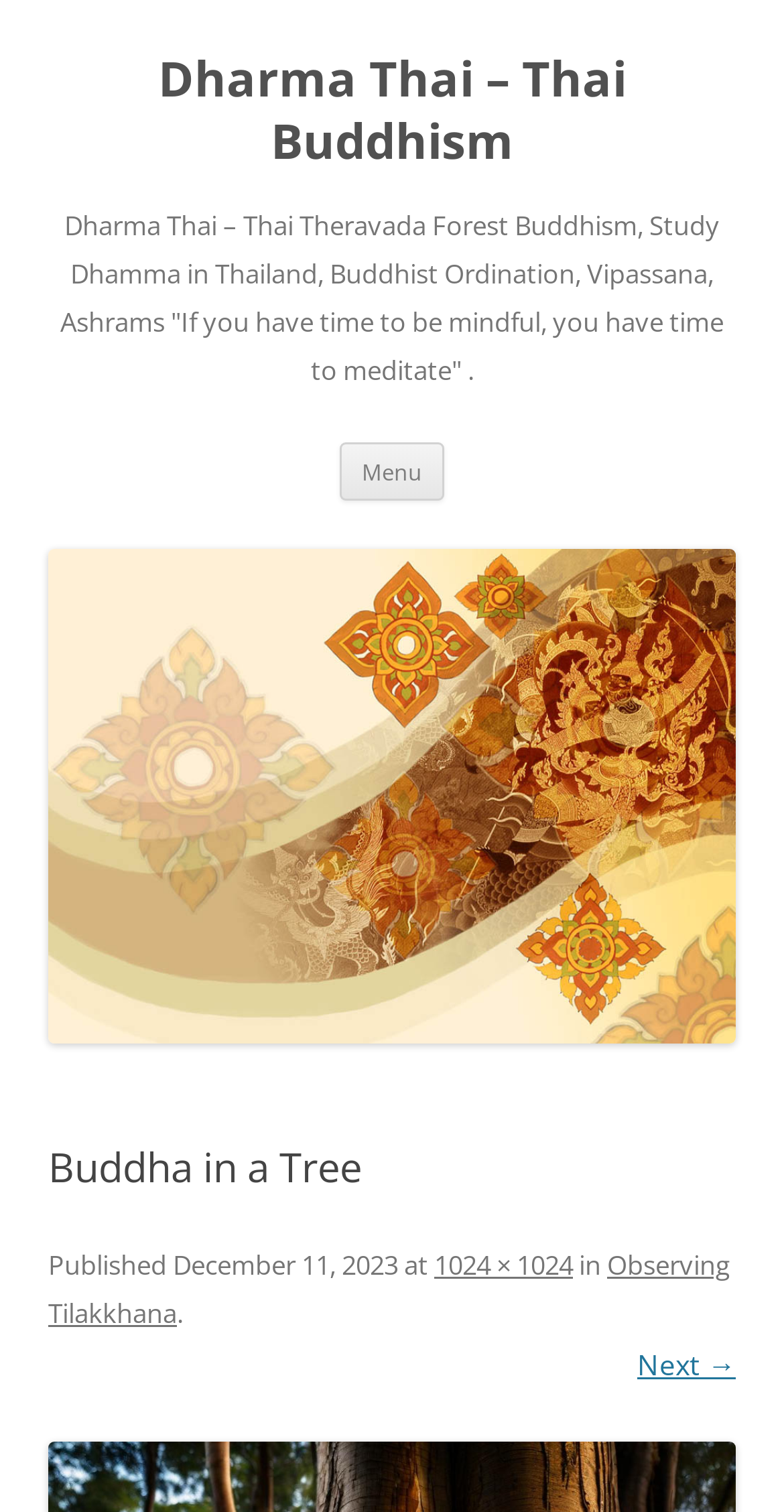Determine the main text heading of the webpage and provide its content.

Dharma Thai – Thai Buddhism